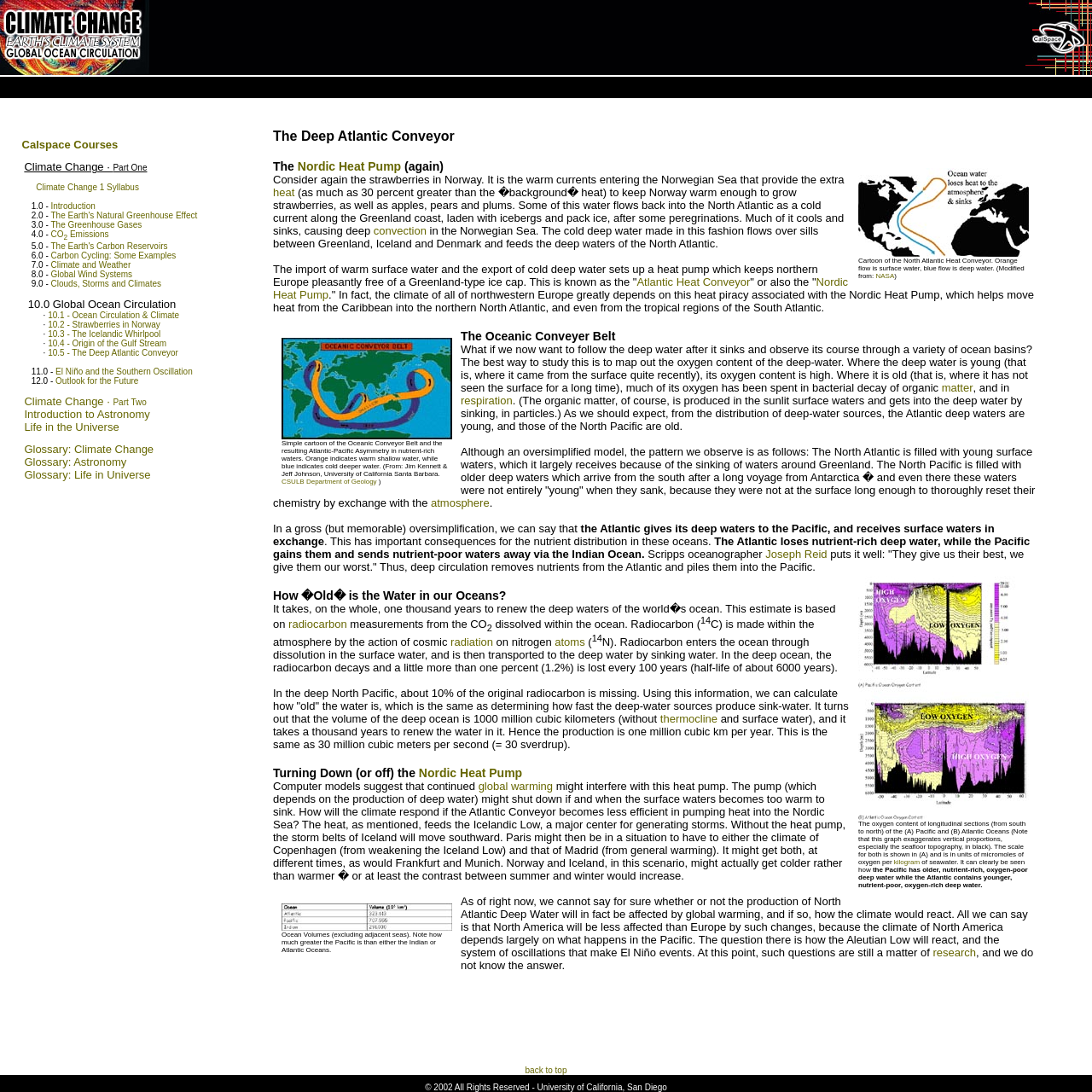Determine the bounding box coordinates of the section to be clicked to follow the instruction: "learn about the Nordic Heat Pump". The coordinates should be given as four float numbers between 0 and 1, formatted as [left, top, right, bottom].

[0.272, 0.146, 0.367, 0.159]